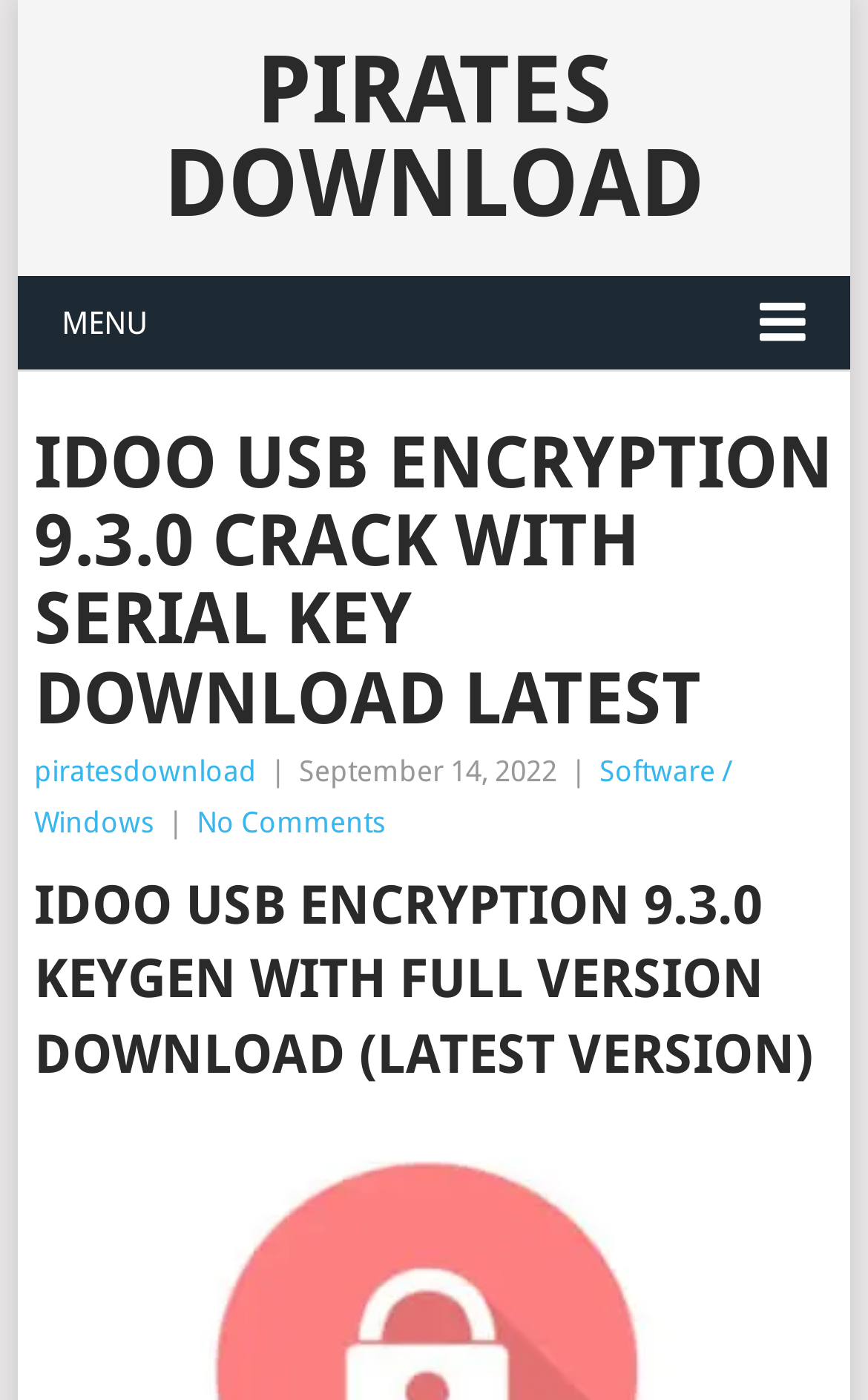How many links are there in the header section?
Please answer the question with a detailed and comprehensive explanation.

I counted the links in the header section and found three links: 'piratesdownload', '|' and 'Software / Windows'.